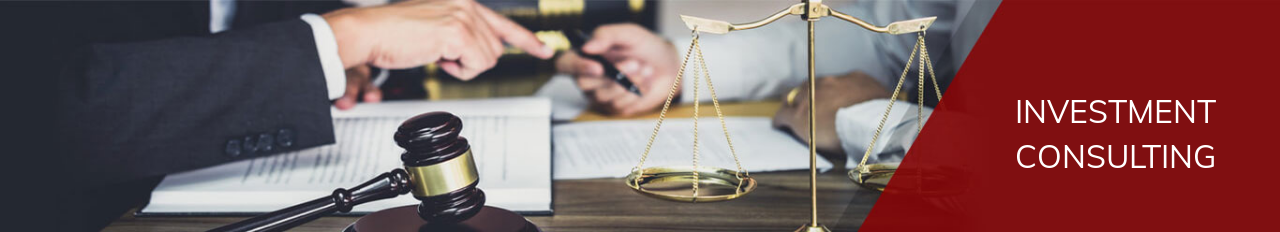Illustrate the image with a detailed caption.

This image captures the essence of investment consulting, depicting a professional legal setting. A gavel rests prominently on a table, symbolizing authority and justice, while a set of golden scales represents fairness and balance in legal matters. The background features hands engaged in discussion, emphasizing collaboration and decision-making in business investments. The stylish text "INVESTMENT CONSULTING" is set against a bold red panel, reinforcing the importance of expert guidance in navigating legal requirements and procedures for potential investors. This visual underlines the commitment to providing comprehensive support in the investment landscape.